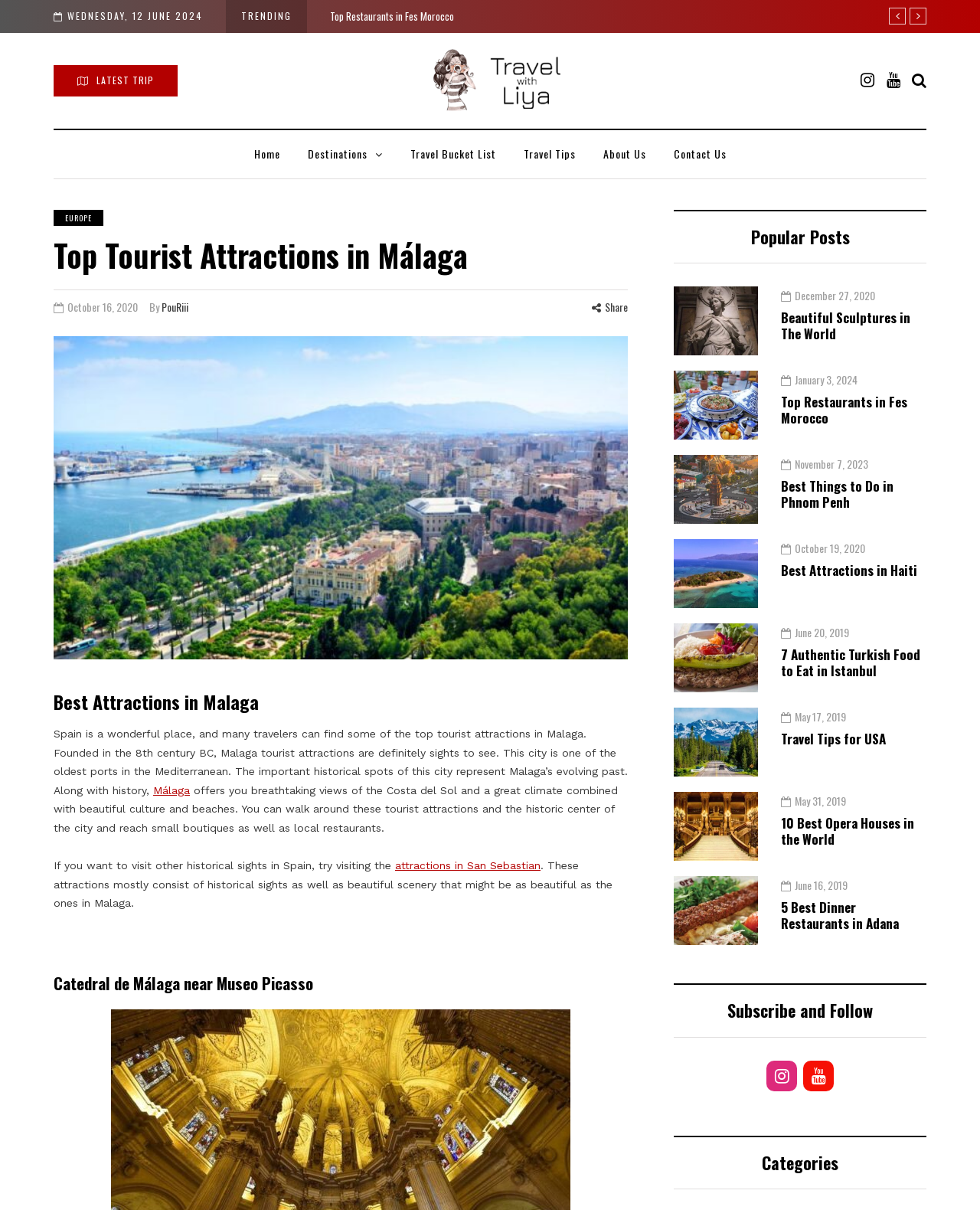Extract the top-level heading from the webpage and provide its text.

Top Tourist Attractions in Málaga